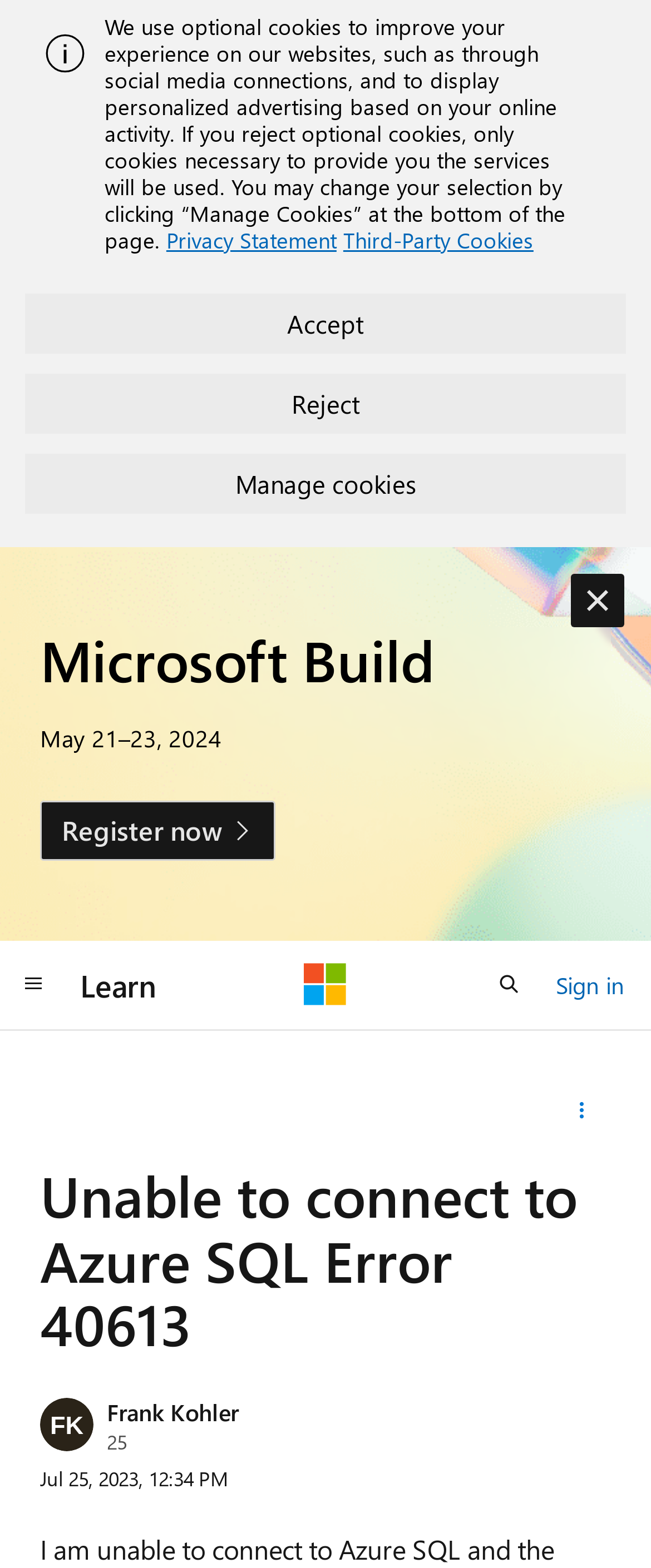Please find and report the bounding box coordinates of the element to click in order to perform the following action: "open search". The coordinates should be expressed as four float numbers between 0 and 1, in the format [left, top, right, bottom].

[0.731, 0.609, 0.833, 0.647]